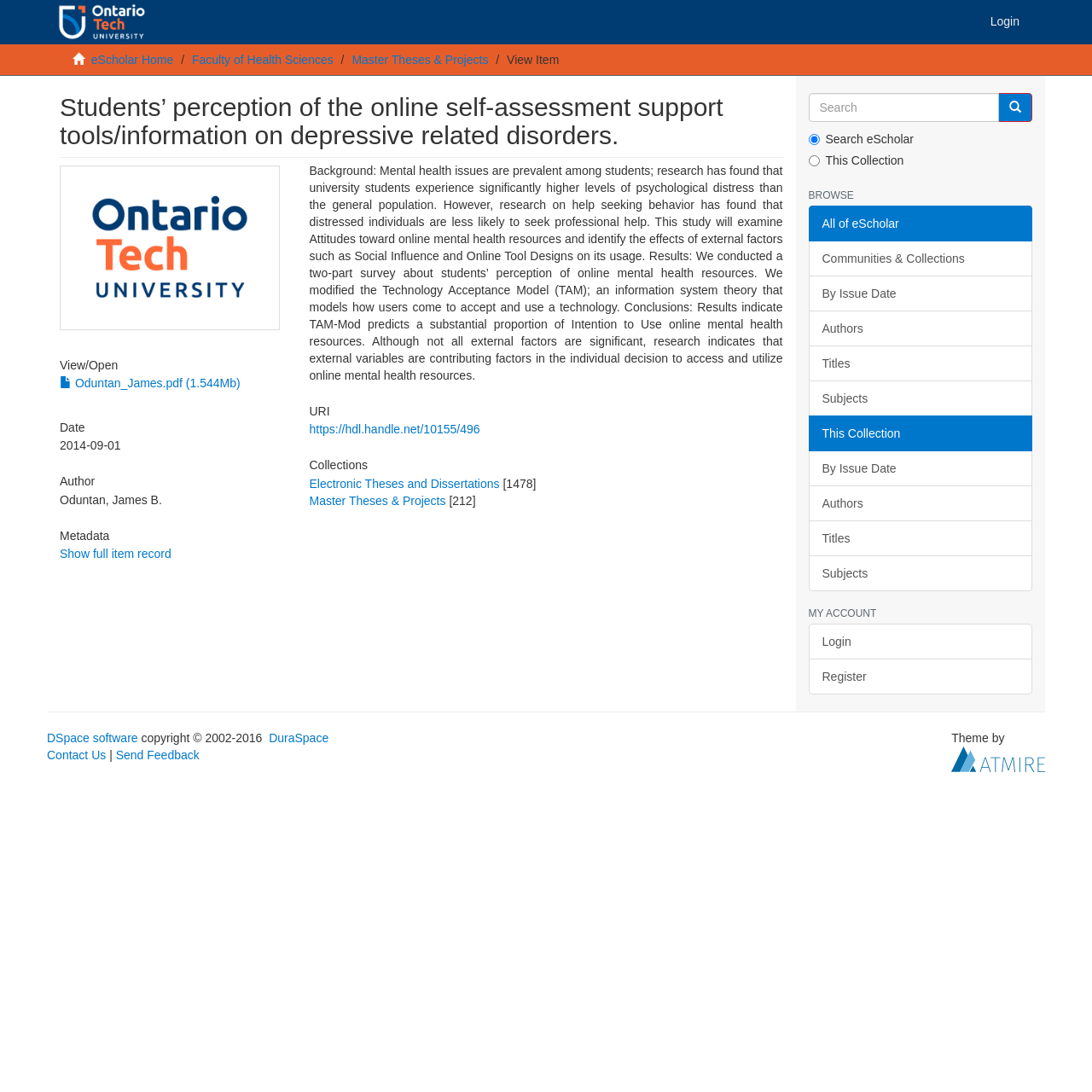Determine the bounding box for the described HTML element: "All of eScholar". Ensure the coordinates are four float numbers between 0 and 1 in the format [left, top, right, bottom].

[0.74, 0.188, 0.945, 0.221]